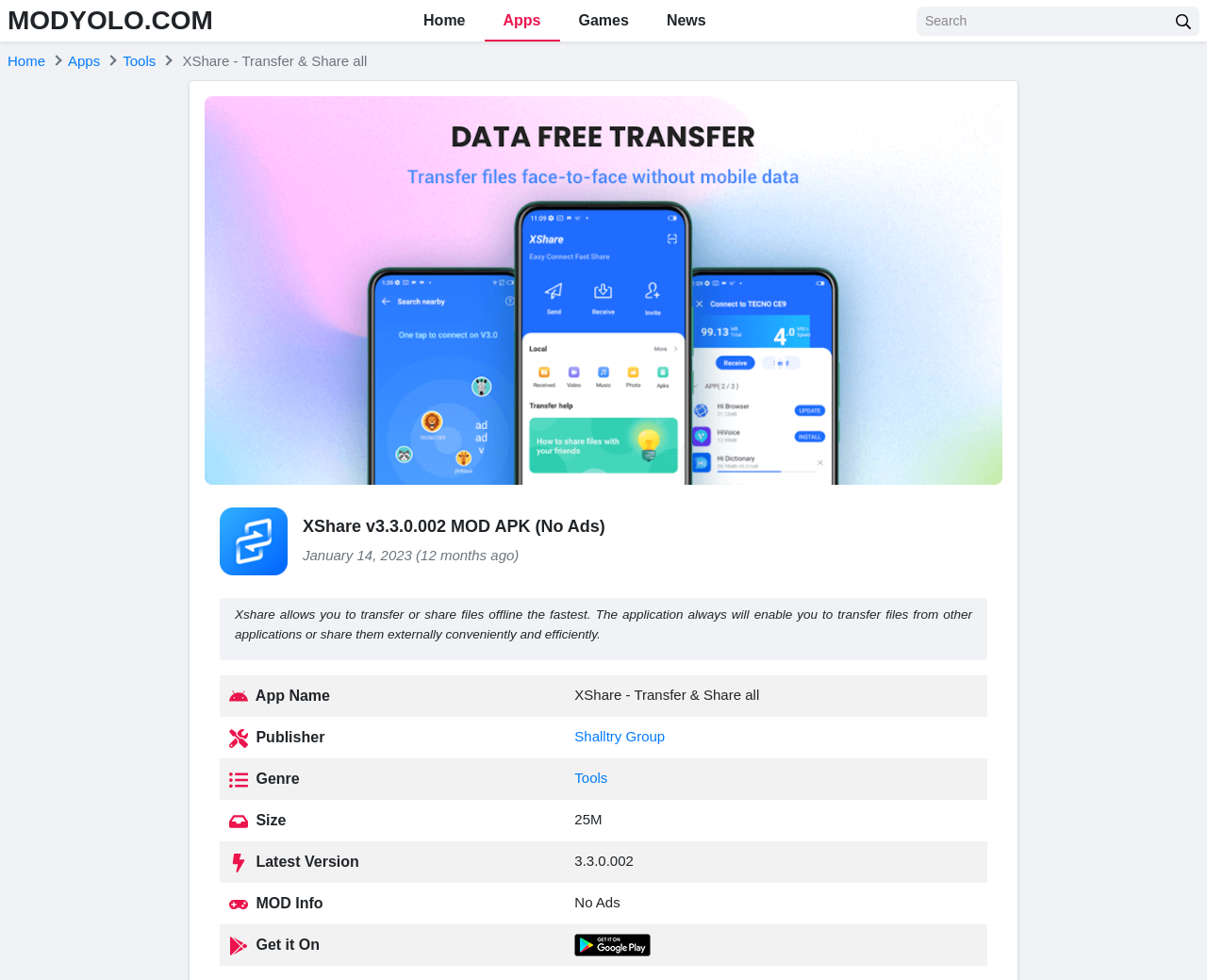Write a detailed summary of the webpage.

The webpage appears to be a download page for the XShare v3.3.0.002 MOD APK (No Ads) application. At the top, there is a navigation menu with links to "Home", "Apps", "Games", and "News". Next to the navigation menu, there is a search textbox and a button with a magnifying glass icon.

Below the navigation menu, there is a heading that reads "MODYOLO.COM" with a link to the same URL. Underneath, there are two sets of links to "Home", "Apps", and other categories.

The main content of the page is a section that describes the XShare application. It has a heading that reads "XShare - Transfer & Share all" with an image of the application's logo. Below the heading, there is a paragraph that summarizes the application's features, stating that it allows users to transfer or share files offline quickly and efficiently.

Underneath the summary, there is a table that displays information about the application, including its name, publisher, genre, size, latest version, MOD info, and a link to download it from Google Play. Each row in the table has an icon and a label, followed by the corresponding information.

Throughout the page, there are several images, including icons for the navigation menu, the search button, and the application's logo. The overall layout is organized, with clear headings and concise text that makes it easy to navigate and find information about the XShare application.